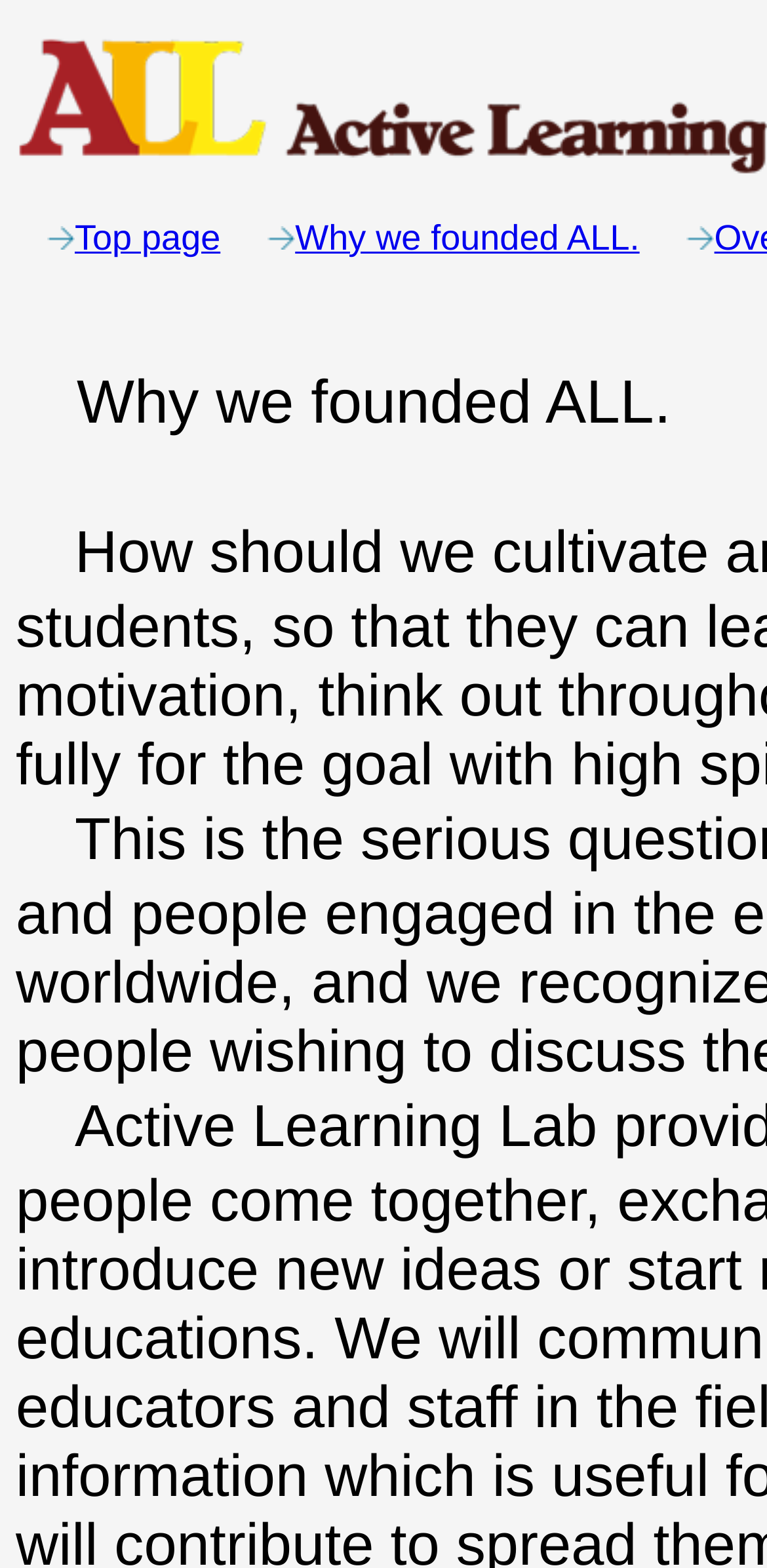Give a detailed account of the webpage.

The webpage is about the founding of ALL, with a brief title "Why we founded ALL." at the top. Below the title, there are two links, "Top page" and "Why we founded ALL.", positioned side by side, with a small gap in between. The "Top page" link has a small image to its left, while the "Why we founded ALL." link has two small images, one to its left and another to its right. 

Underneath these links, there is a paragraph of text that repeats the title "Why we founded ALL.", taking up most of the width of the page.